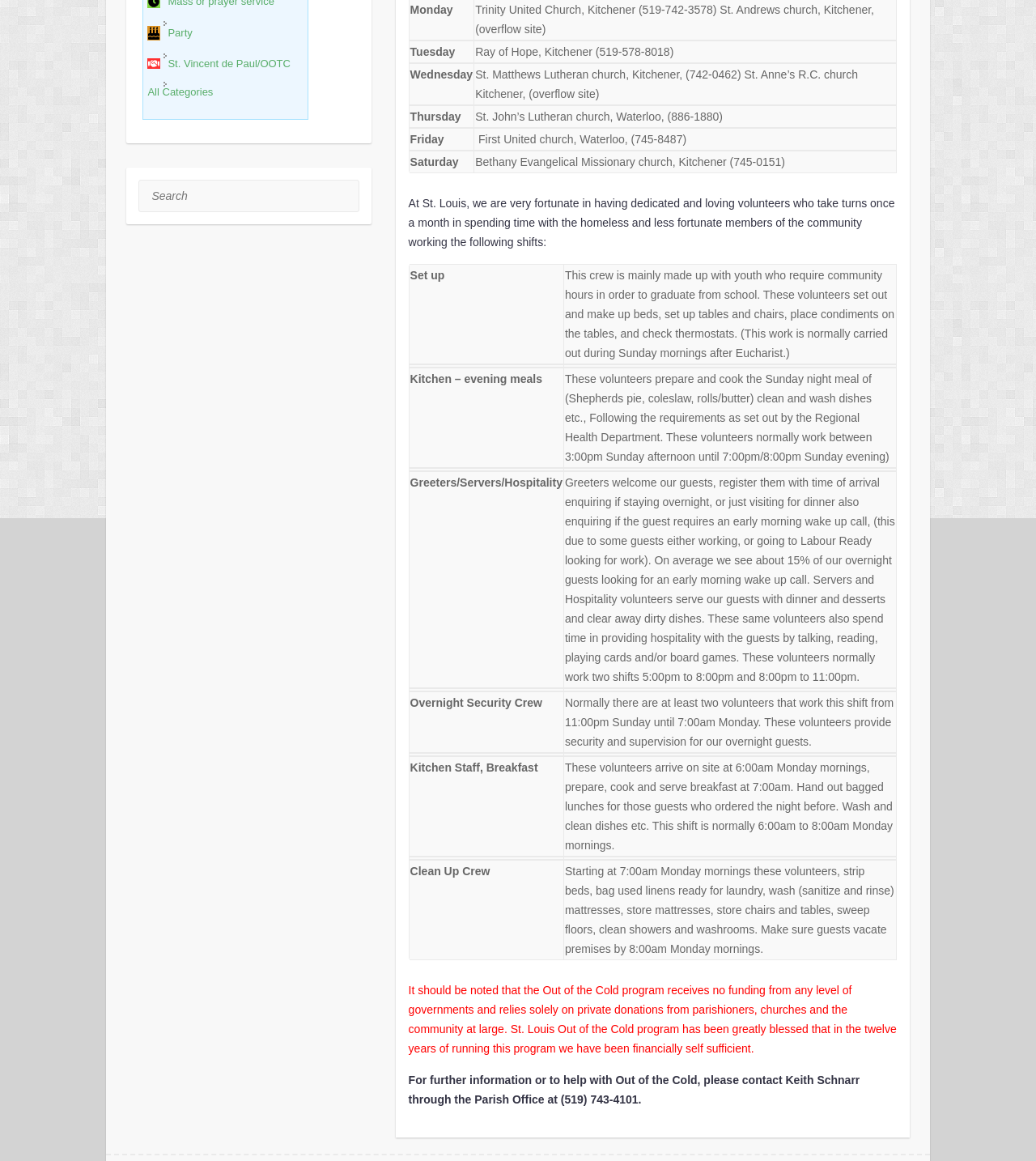Using the description: "PartyParty", determine the UI element's bounding box coordinates. Ensure the coordinates are in the format of four float numbers between 0 and 1, i.e., [left, top, right, bottom].

[0.143, 0.022, 0.293, 0.035]